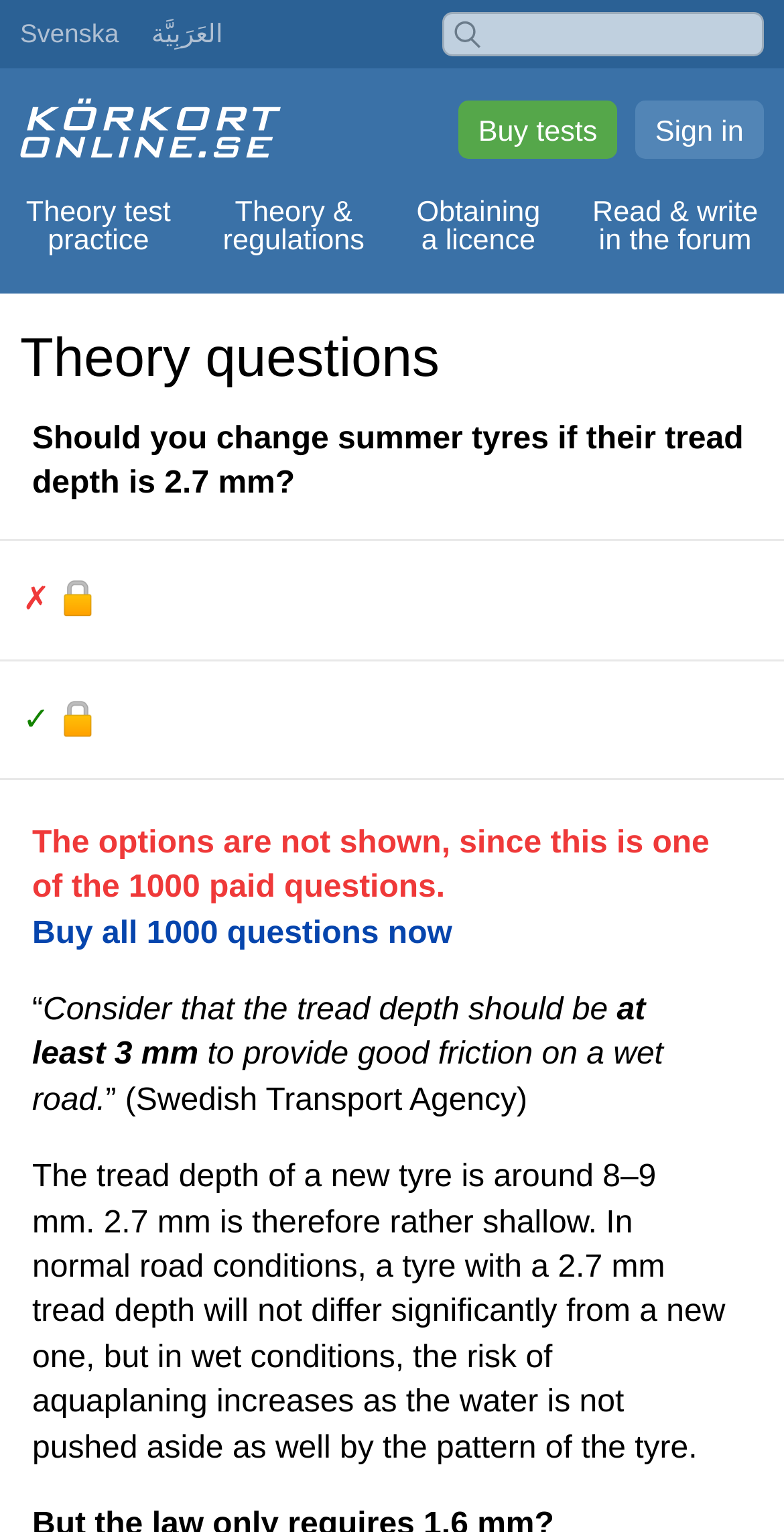Show the bounding box coordinates for the HTML element described as: "Theory & regulations".

[0.251, 0.122, 0.498, 0.175]